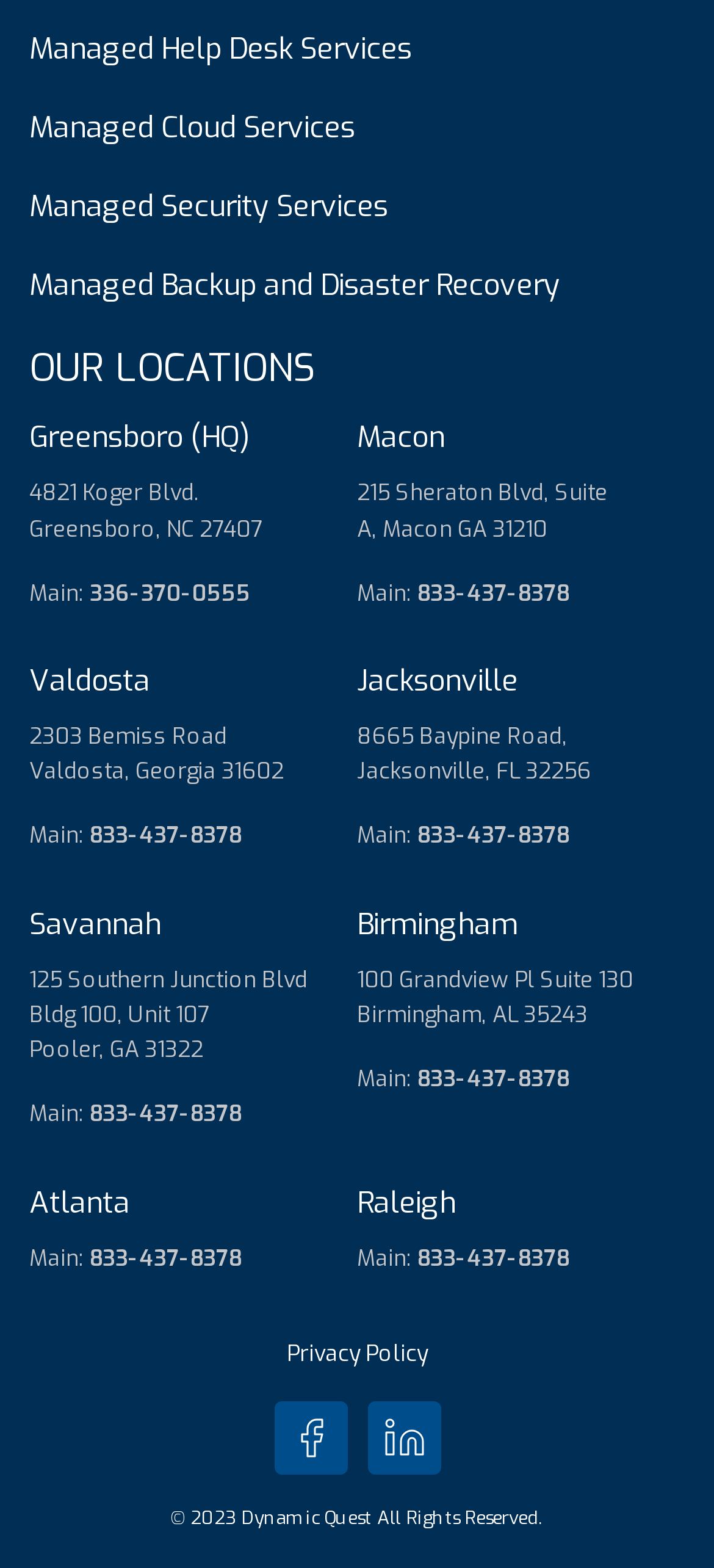Please reply to the following question with a single word or a short phrase:
What social media platforms does Dynamic Quest have a presence on?

Facebook and Linkedin